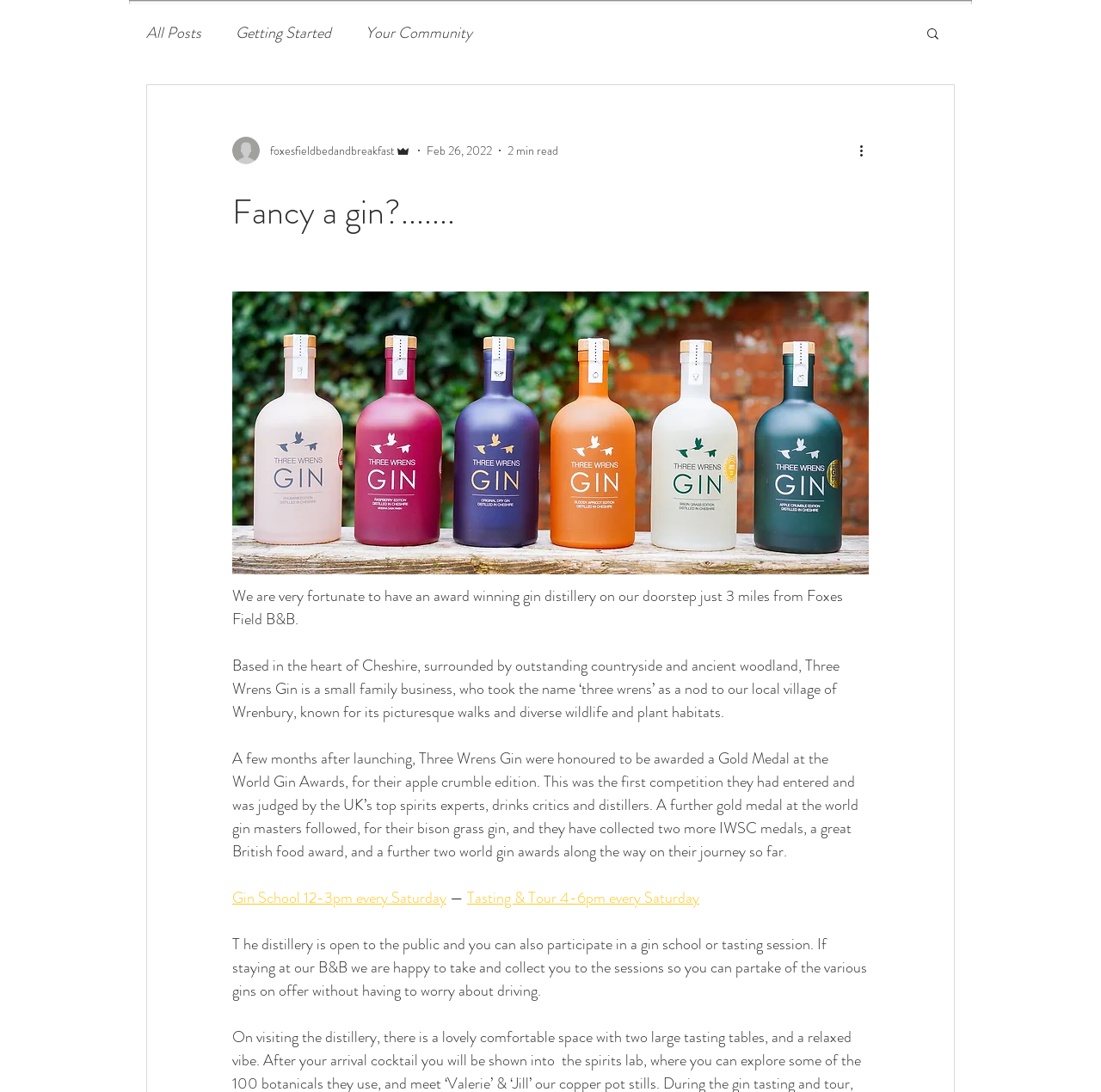Predict the bounding box coordinates of the UI element that matches this description: "Gin School 12-3pm every Saturday". The coordinates should be in the format [left, top, right, bottom] with each value between 0 and 1.

[0.211, 0.812, 0.405, 0.832]